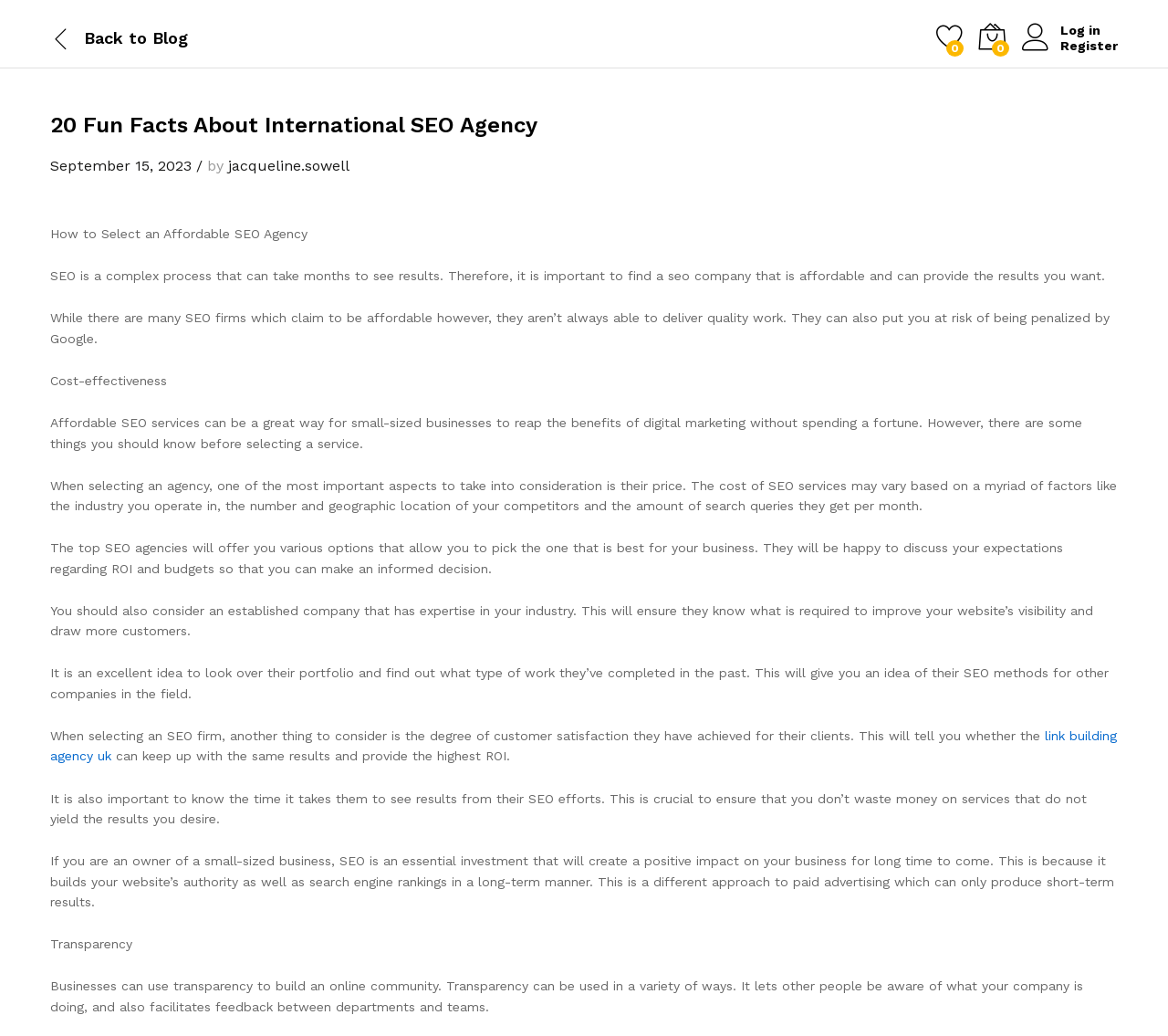Provide an in-depth caption for the contents of the webpage.

The webpage is about selecting an affordable SEO agency, with a focus on international SEO. At the top left, there is a link to "Back to Blog" with a heading of the same text. On the top right, there are three links: "0", "0", and "Log in" or "Register". 

Below the top navigation, there is a header section with a heading "20 Fun Facts About International SEO Agency" and a link to the date "September 15, 2023". The author's name "jacqueline.sowell" is also mentioned. 

The main content of the webpage is divided into several sections. The first section has a heading "How to Select an Affordable SEO Agency" and a brief introduction to the importance of finding an affordable SEO company. 

The following sections discuss the importance of cost-effectiveness, factors to consider when selecting an agency, and the benefits of working with a reputable SEO firm. The text explains that the cost of SEO services varies based on industry, competitors, and search queries, and that a good agency will offer options tailored to the business's needs and budget. 

The webpage also emphasizes the importance of considering an agency's expertise in the industry, their portfolio, and customer satisfaction. Additionally, it highlights the need to know the time it takes to see results from their SEO efforts. 

Finally, the webpage concludes by emphasizing the long-term benefits of investing in SEO for small businesses and the importance of transparency in building an online community.